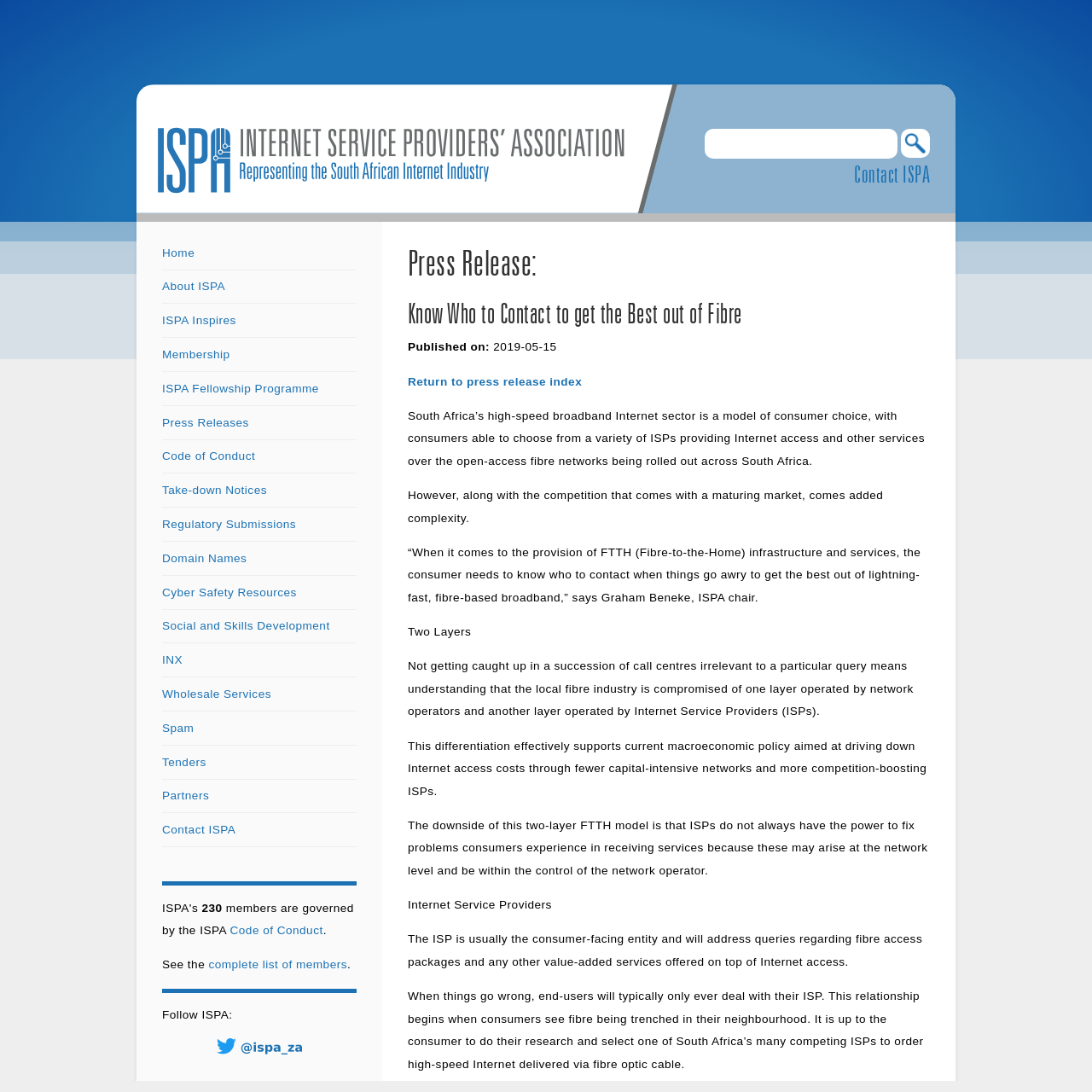Can you specify the bounding box coordinates of the area that needs to be clicked to fulfill the following instruction: "Click on the 'Return to press release index' link"?

[0.373, 0.343, 0.533, 0.355]